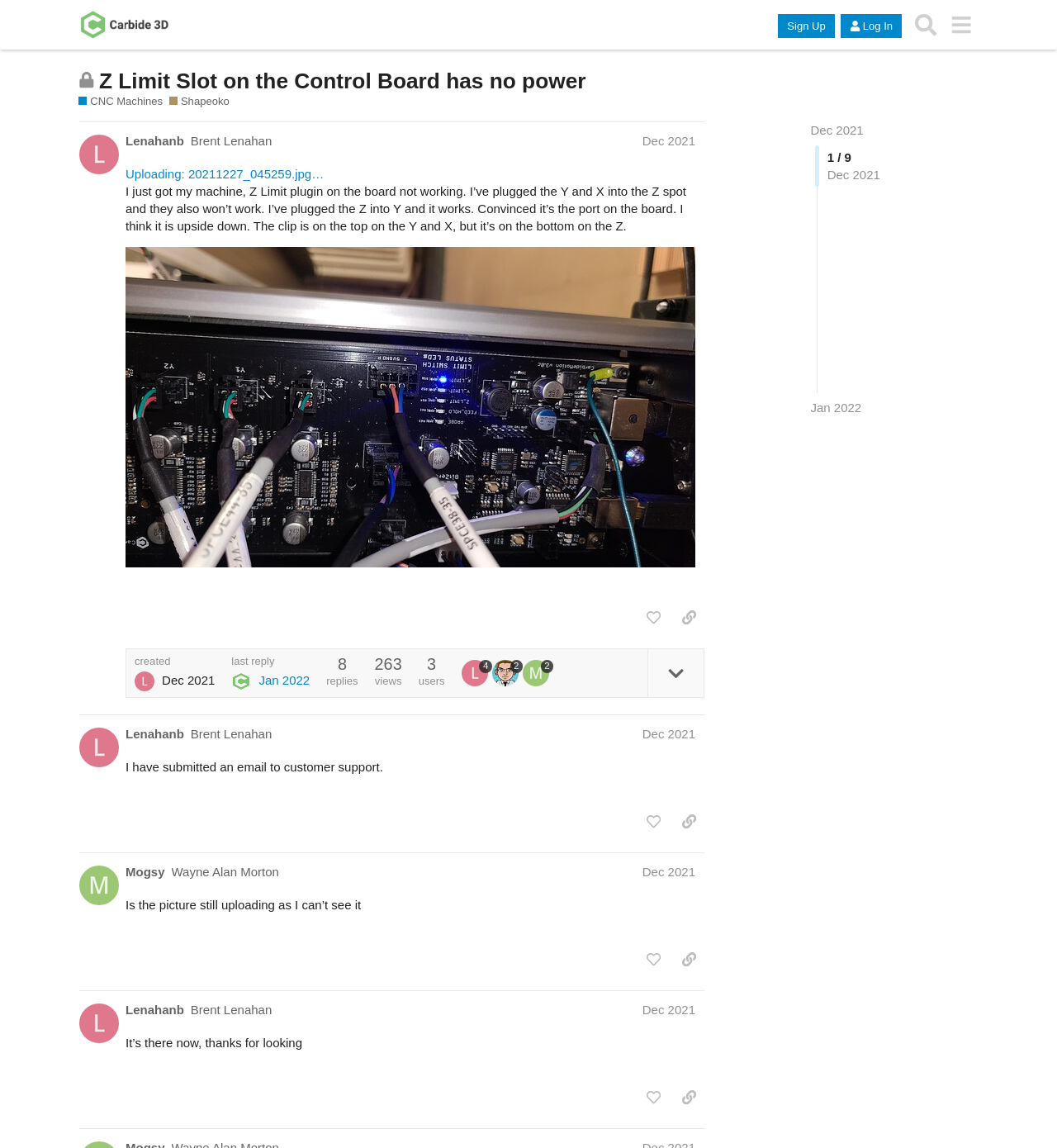Please locate the bounding box coordinates of the region I need to click to follow this instruction: "Copy a link to post #1".

[0.637, 0.526, 0.666, 0.551]